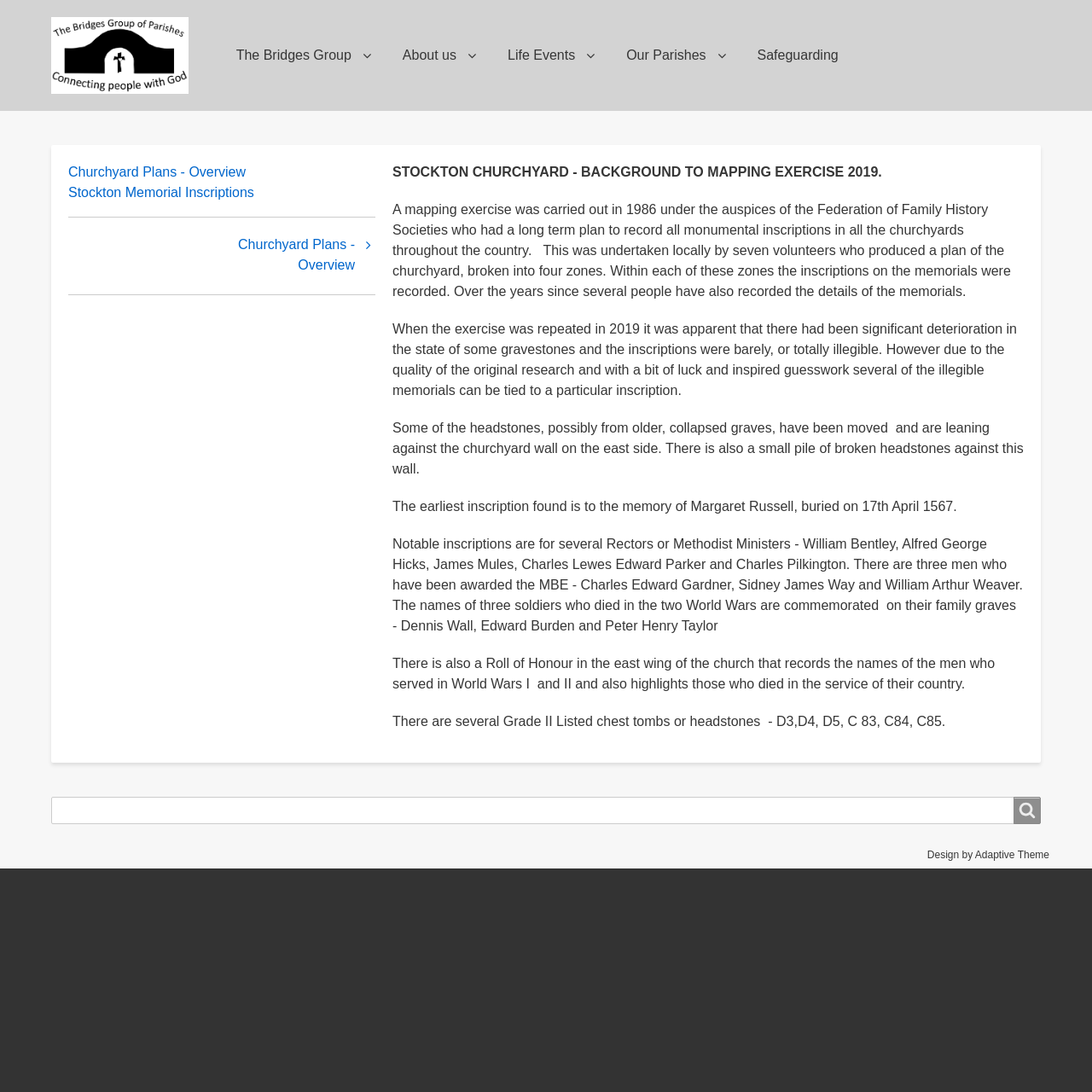Determine the bounding box coordinates of the element that should be clicked to execute the following command: "Check the 'Safeguarding' page".

[0.678, 0.038, 0.783, 0.063]